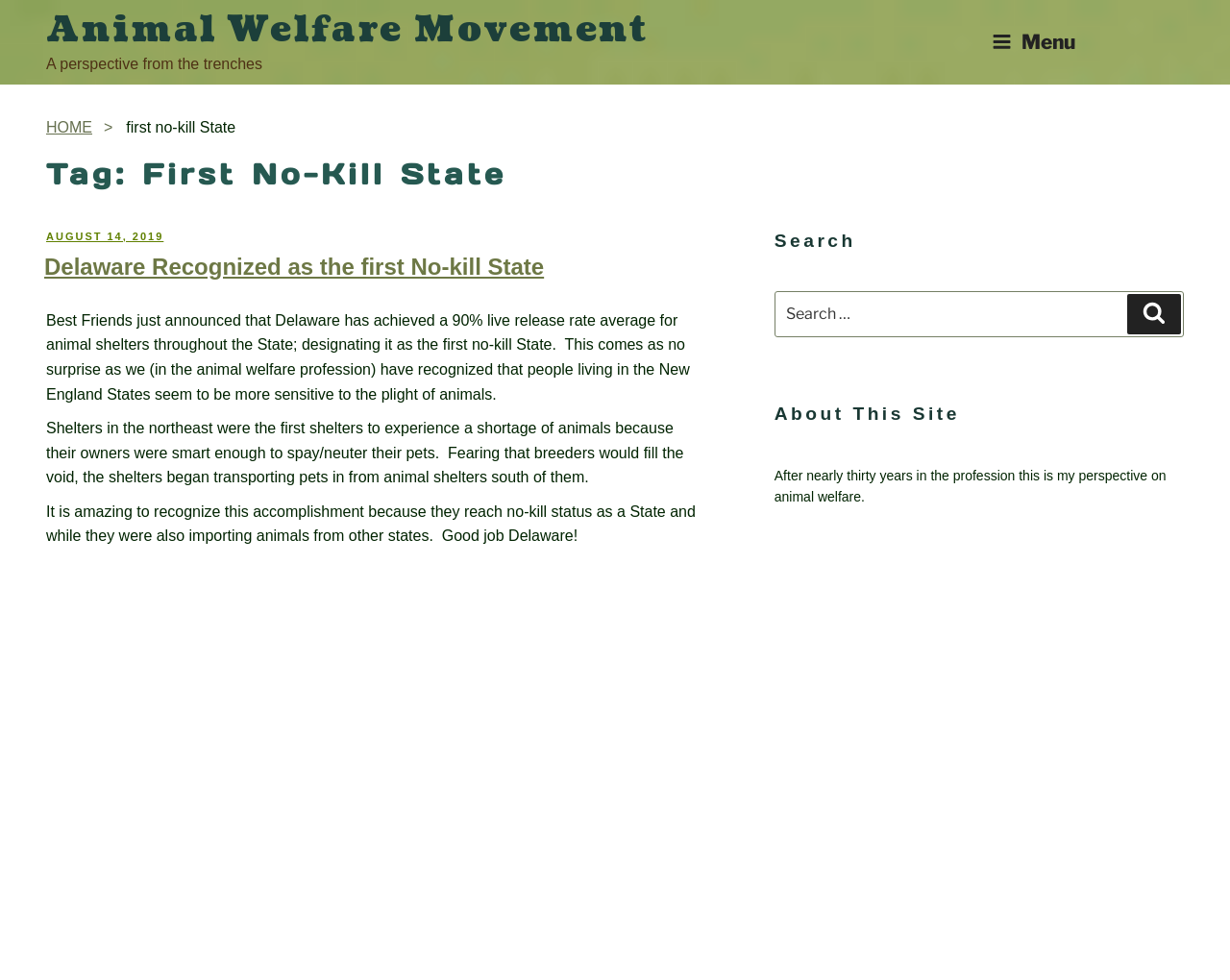Describe in detail what you see on the webpage.

The webpage is about the animal welfare movement, specifically celebrating Delaware's achievement as the first no-kill state. At the top left, there is a link to "Animal Welfare Movement" and a static text "A perspective from the trenches". Next to it, there is a button labeled "Menu" that controls the top menu. 

Below these elements, there is a link to "HOME >" and a static text "first no-kill State". A heading "Tag: First No-Kill State" spans across the top of the page. 

The main content of the page is an article that starts with a header "Delaware Recognized as the first No-kill State". The article is divided into paragraphs, with the first paragraph mentioning that Delaware has achieved a 90% live release rate average for animal shelters, making it the first no-kill state. The following paragraphs discuss how shelters in the northeast were the first to experience a shortage of animals due to pet owners' responsible behavior, and how Delaware's achievement is remarkable given that they were also importing animals from other states.

On the right side of the page, there is a blog sidebar with a search function at the top, allowing users to search for specific content. Below the search function, there is a heading "About This Site" followed by a brief description of the site's purpose, which is to share the author's perspective on animal welfare after nearly thirty years in the profession.